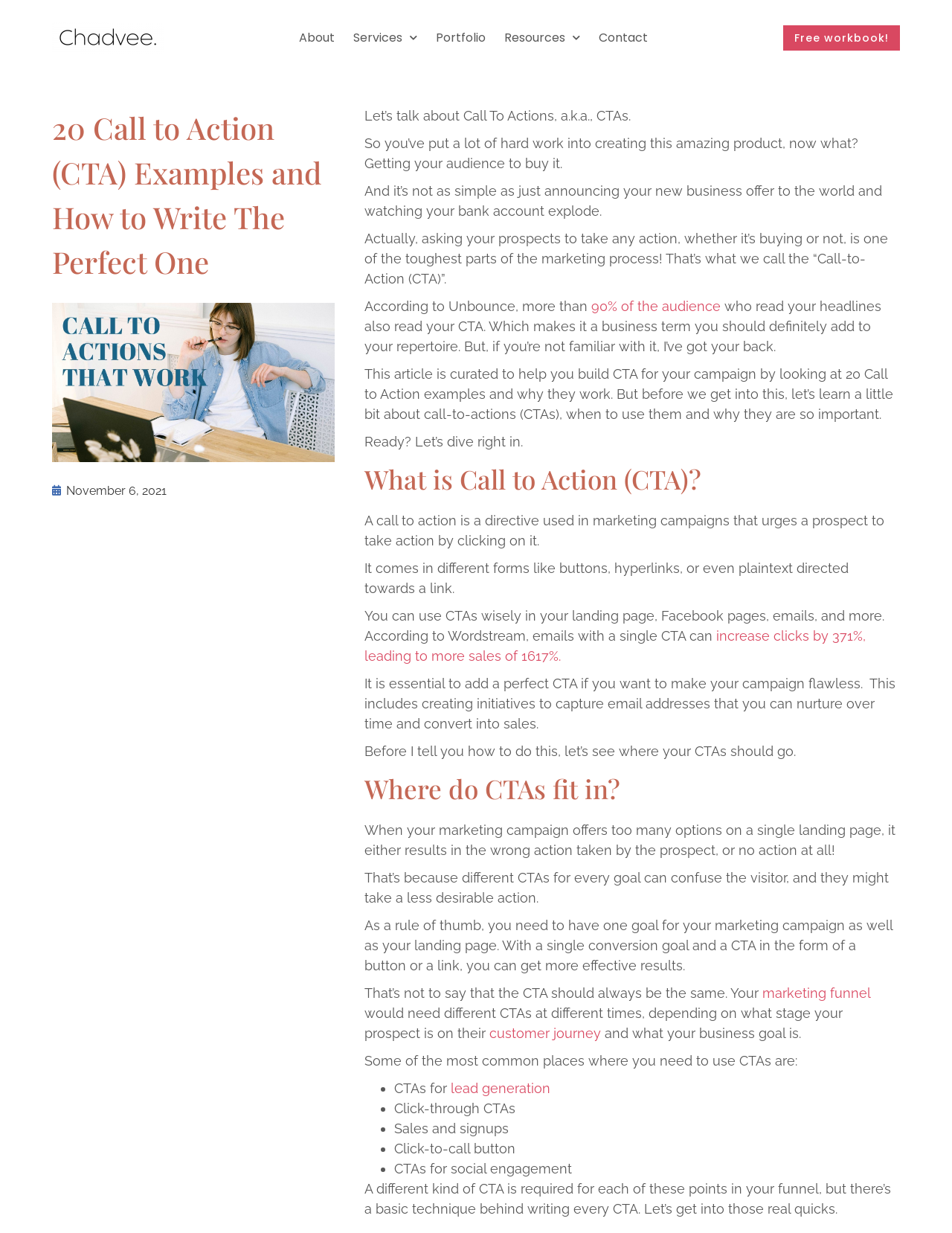What is the purpose of a Call to Action?
Look at the image and respond with a one-word or short-phrase answer.

to urge a prospect to take action